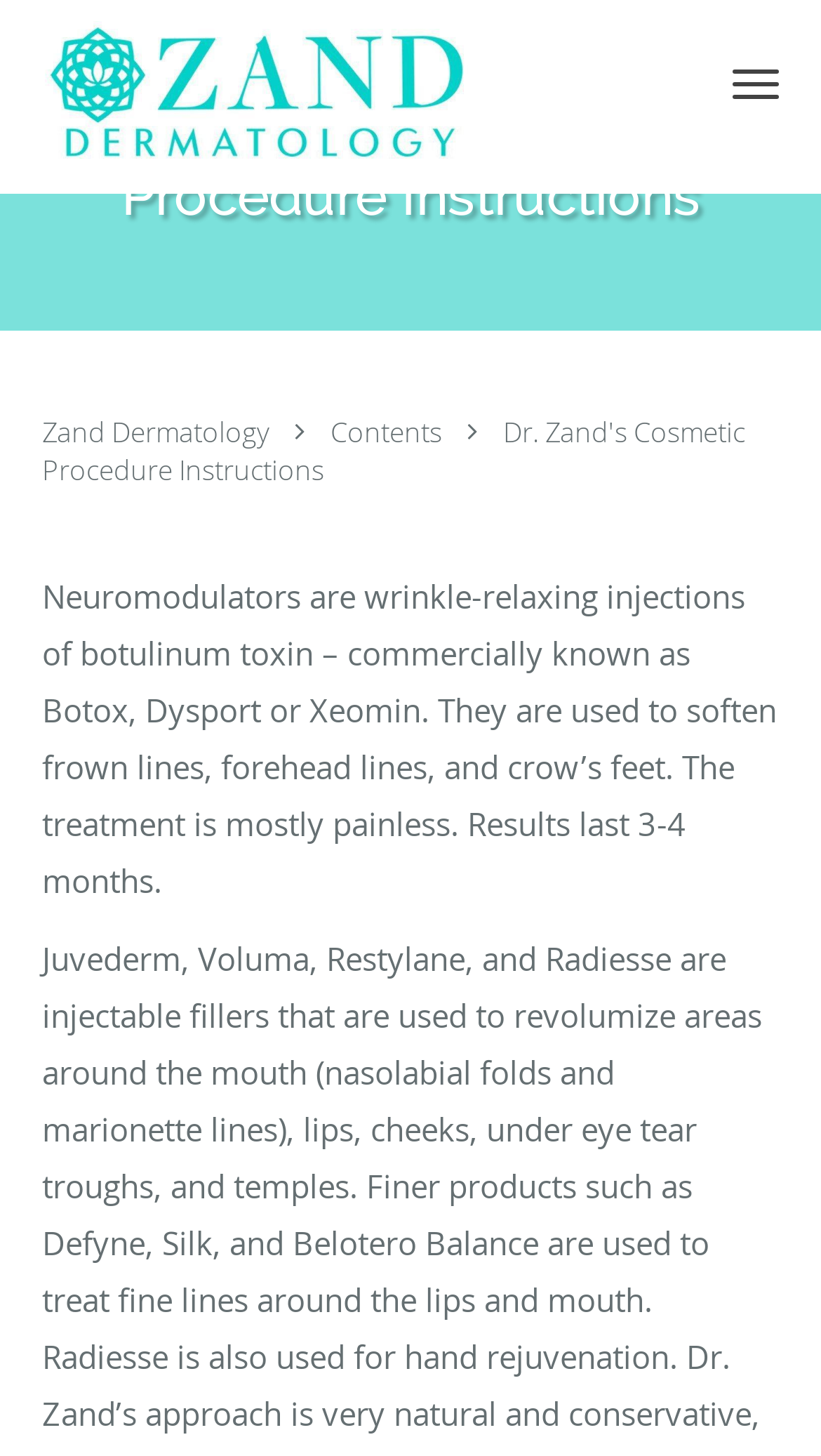Given the description "Dr. Zand's Cosmetic Procedure Instructions", determine the bounding box of the corresponding UI element.

[0.051, 0.284, 0.908, 0.336]